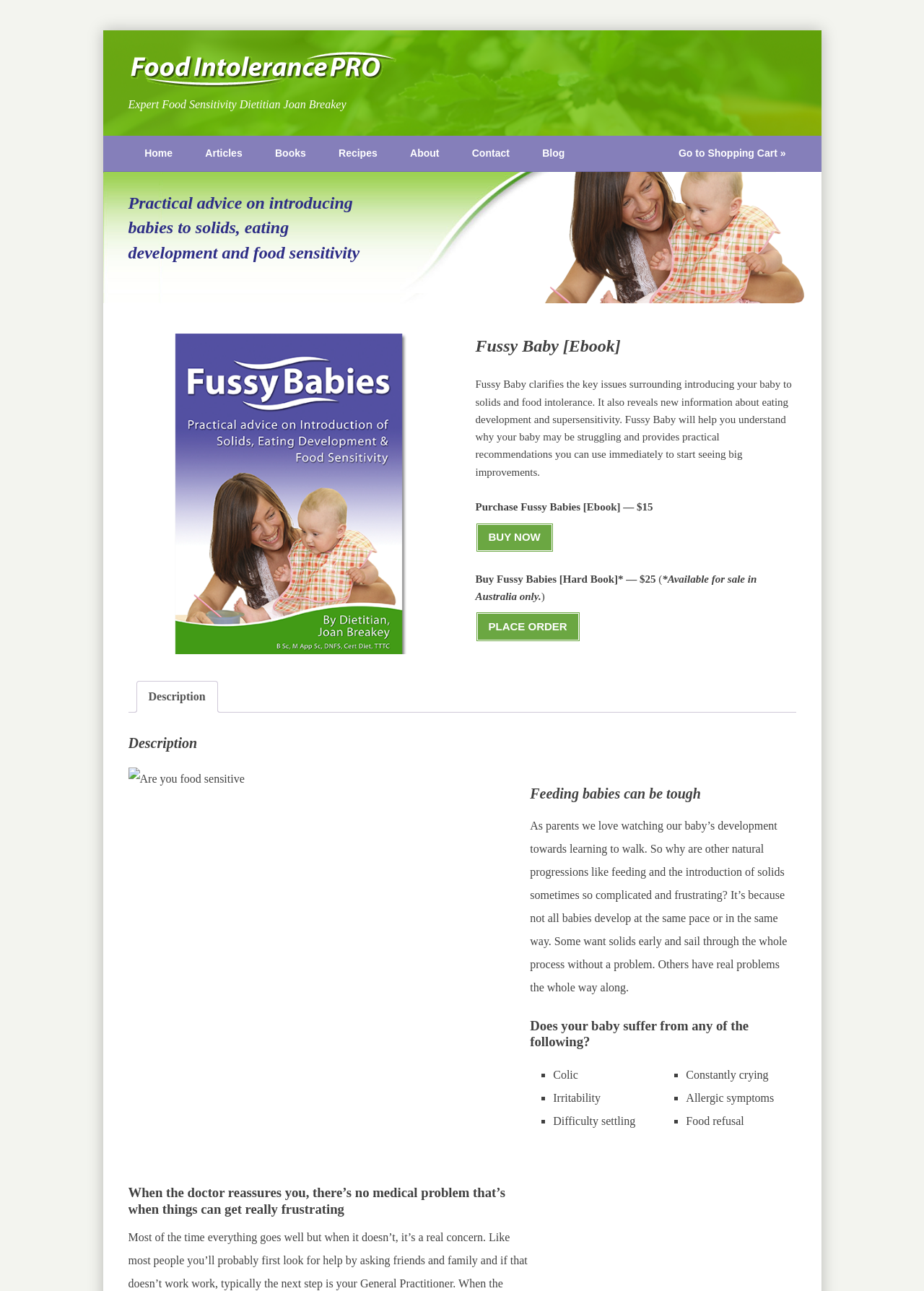Is the hard book version of Fussy Baby available for sale worldwide?
Could you give a comprehensive explanation in response to this question?

The webpage mentions that the hard book version of Fussy Baby is '*Available for sale in Australia only.', indicating that it is not available for sale worldwide.